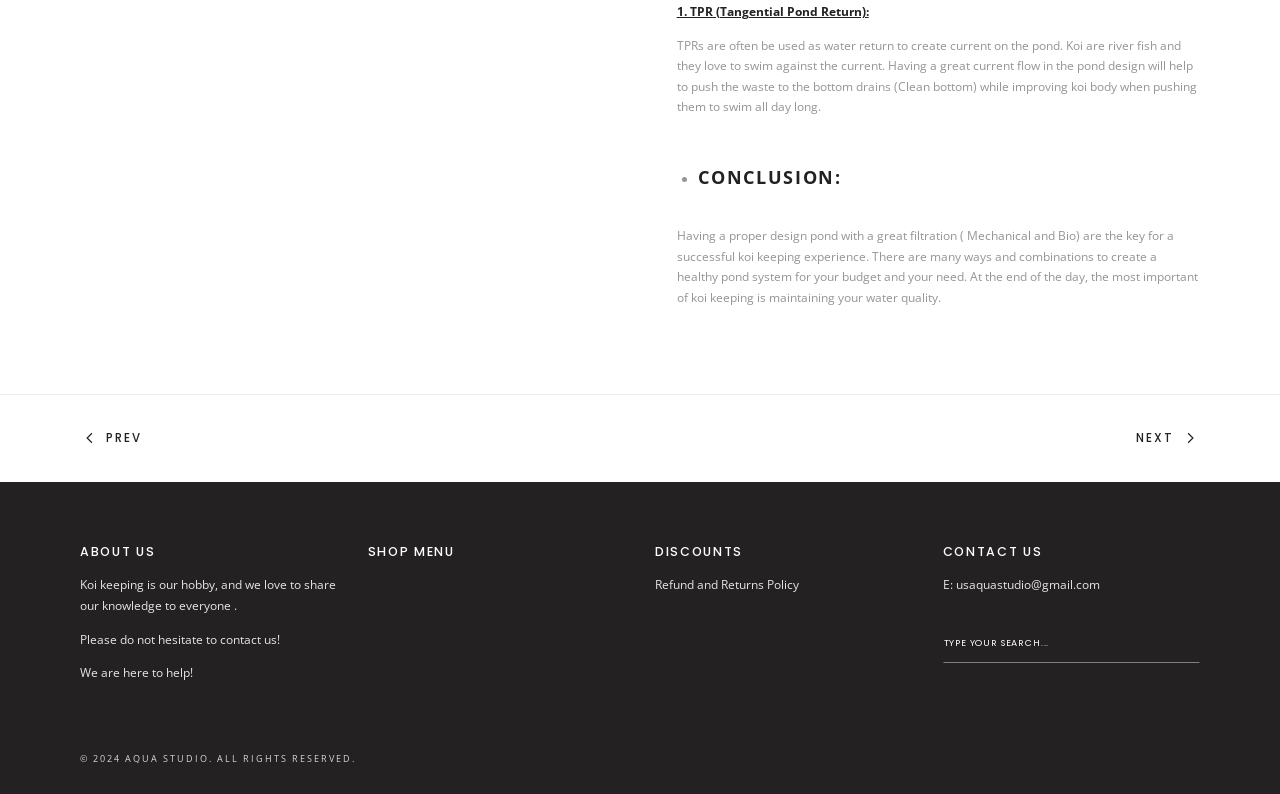What is the purpose of a TPR in a pond?
Carefully examine the image and provide a detailed answer to the question.

The purpose of a TPR in a pond is to create current, which is beneficial for koi fish. This can be inferred from the text 'TPRs are often be used as water return to create current on the pond. Koi are river fish and they love to swim against the current.'.